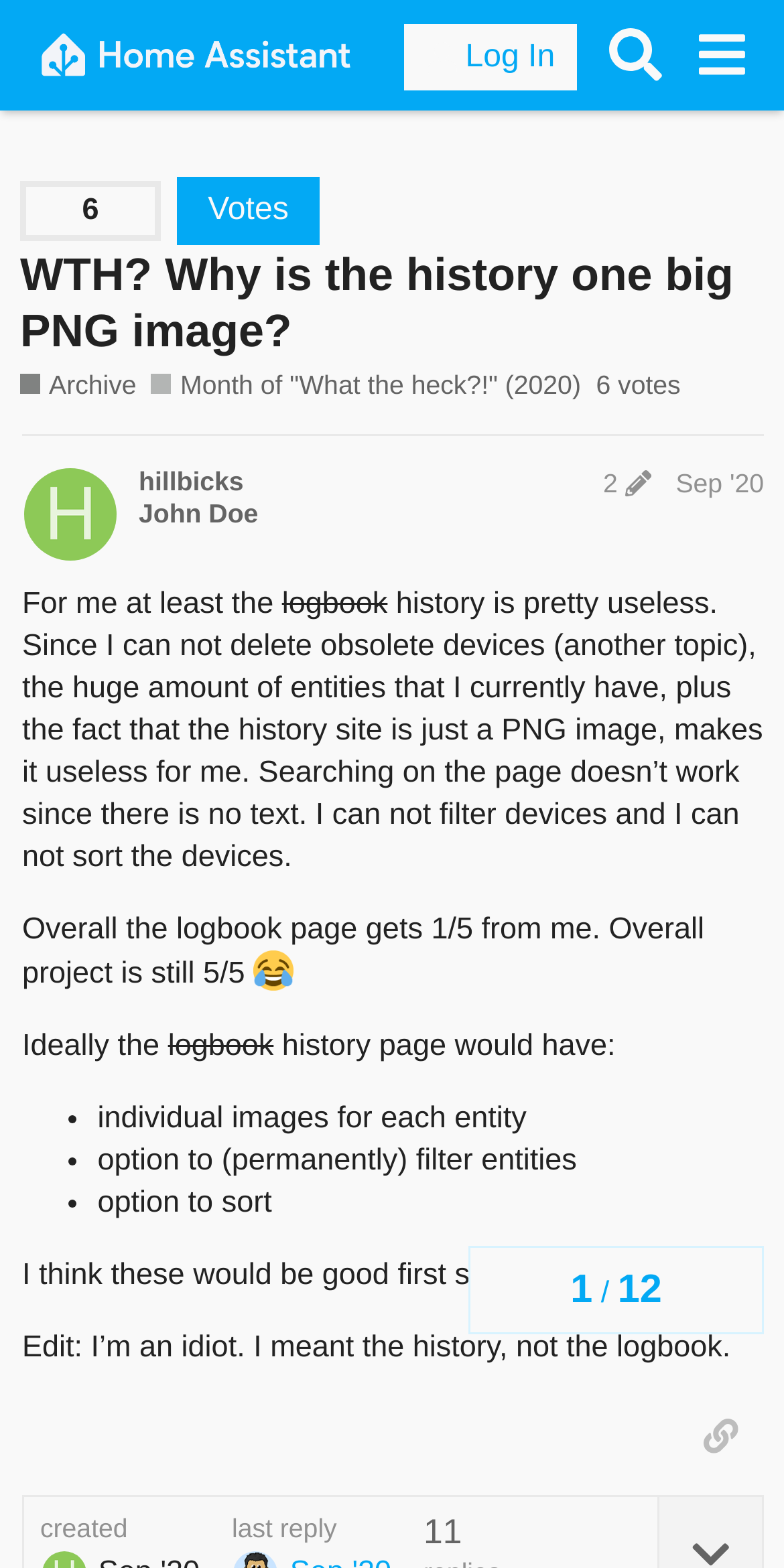Please specify the bounding box coordinates of the clickable region to carry out the following instruction: "Click on the 'post edit history' button". The coordinates should be four float numbers between 0 and 1, in the format [left, top, right, bottom].

[0.754, 0.299, 0.845, 0.318]